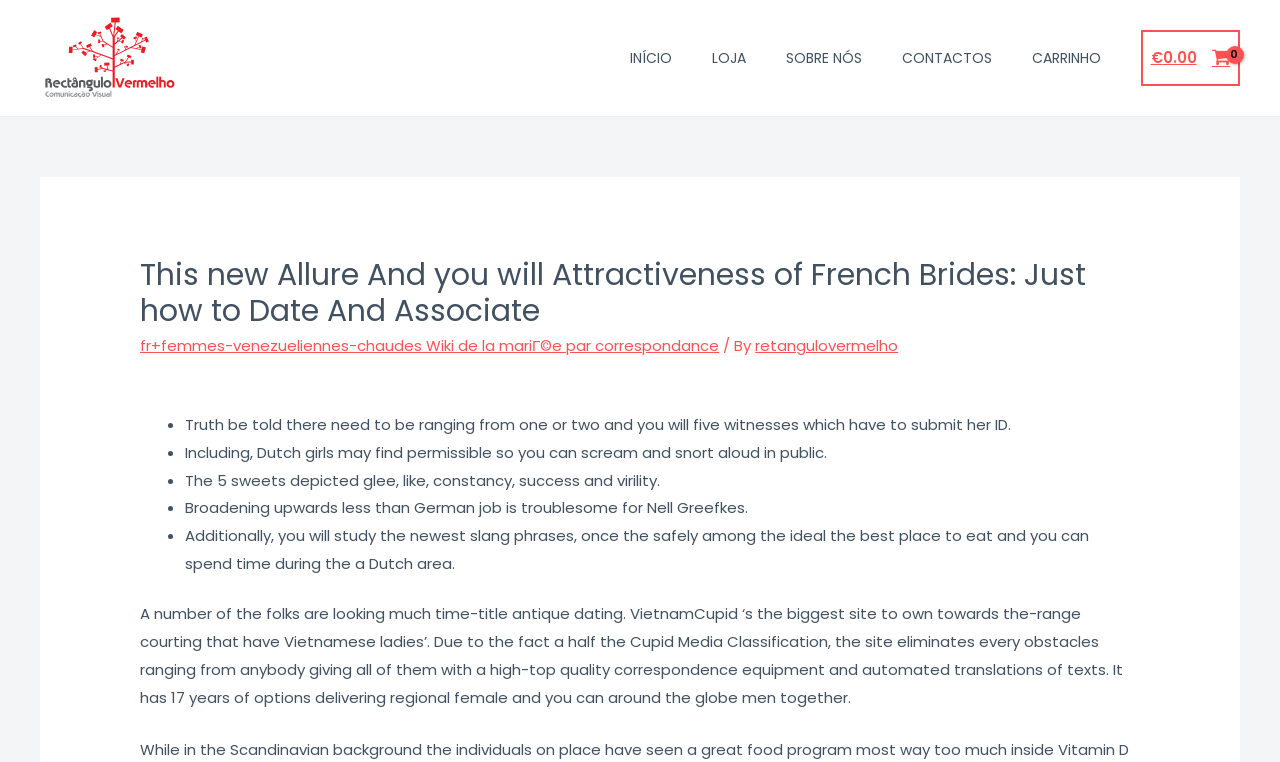Analyze the image and deliver a detailed answer to the question: How many navigation links are there?

I counted the number of link elements under the 'Site Navigation' element, which are 'INÍCIO', 'LOJA', 'SOBRE NÓS', 'CONTACTOS', and 'CARRINHO', totaling 5 navigation links.